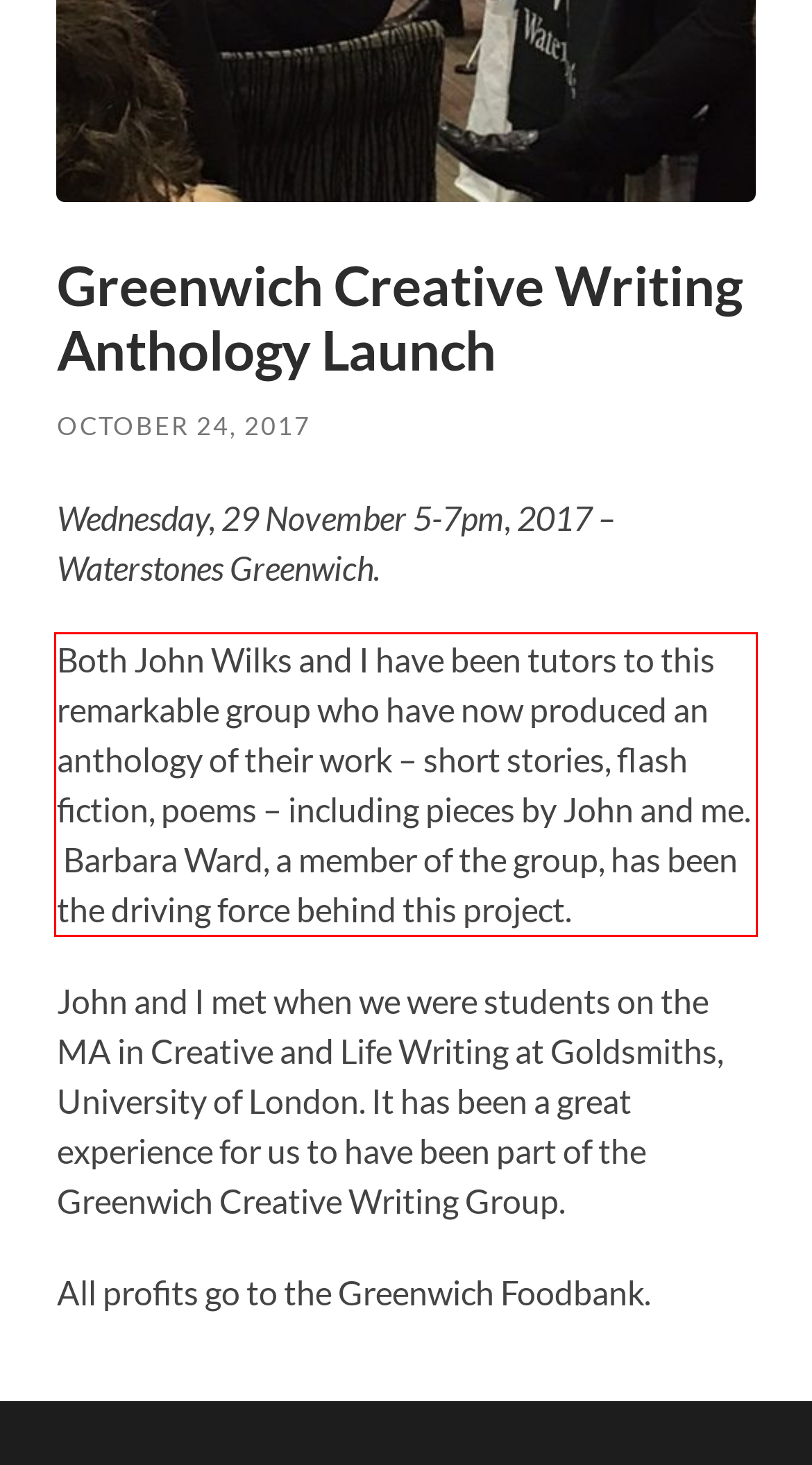You are provided with a screenshot of a webpage that includes a UI element enclosed in a red rectangle. Extract the text content inside this red rectangle.

Both John Wilks and I have been tutors to this remarkable group who have now produced an anthology of their work – short stories, flash fiction, poems – including pieces by John and me. Barbara Ward, a member of the group, has been the driving force behind this project.